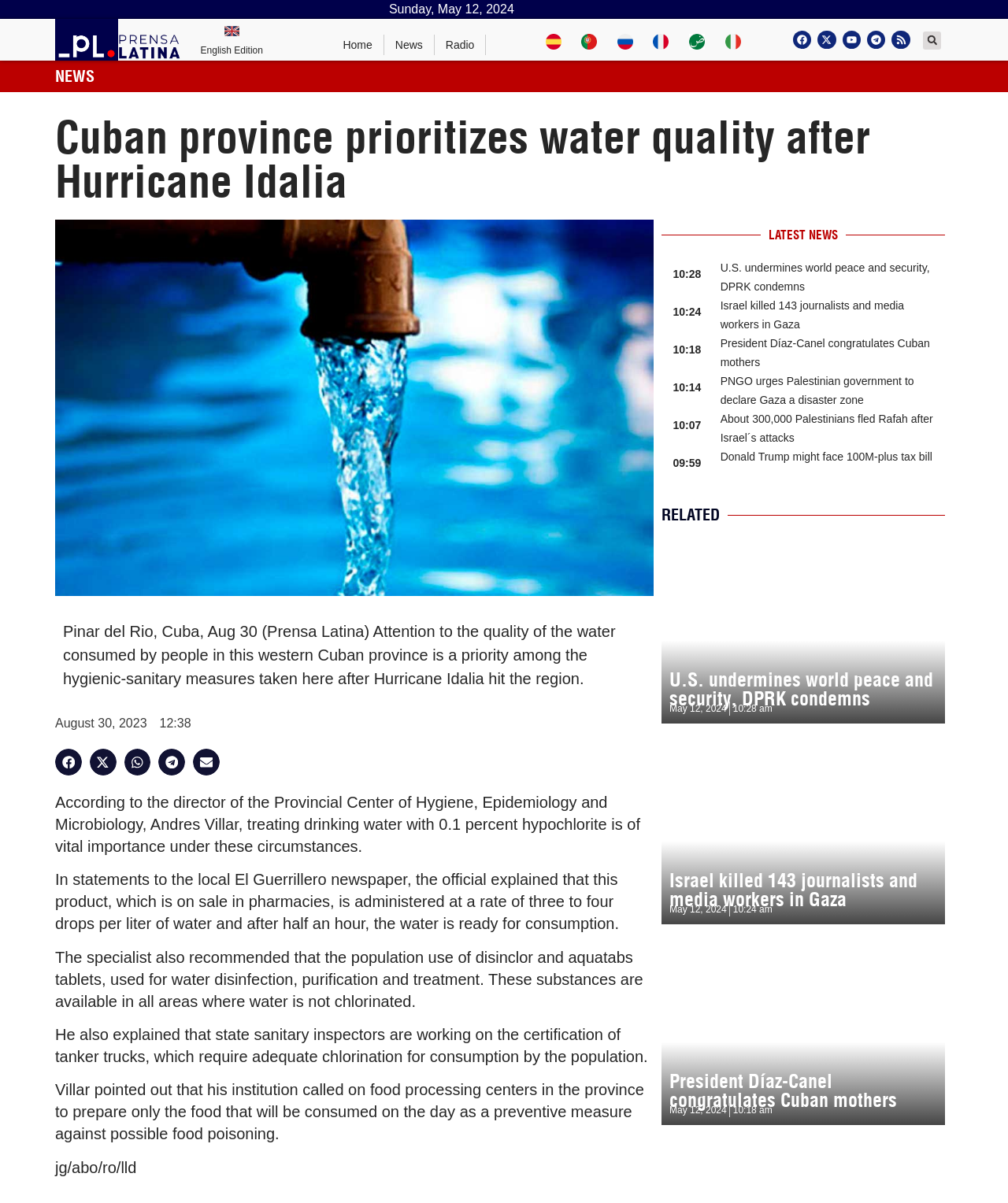Offer a meticulous caption that includes all visible features of the webpage.

This webpage is from Prensa Latina, a news agency, and it appears to be a news article page. At the top, there is a logo of Prensa Latina, followed by a navigation menu with links to "Home", "News", "Radio", and other language options. Below the navigation menu, there is a search bar.

The main content of the page is an article about a Cuban province prioritizing water quality after Hurricane Idalia. The article has a heading and a subheading, followed by an image related to the topic. The article text is divided into several paragraphs, discussing the measures taken by the authorities to ensure the quality of water consumed by the population.

On the right side of the page, there is a section with links to other news articles, labeled as "LATEST NEWS". Each link has a timestamp and a brief description of the article.

At the bottom of the page, there is another section with related news articles, labeled as "RELATED". This section contains several article summaries with links to the full articles.

Throughout the page, there are social media sharing buttons, allowing users to share the article on various platforms.